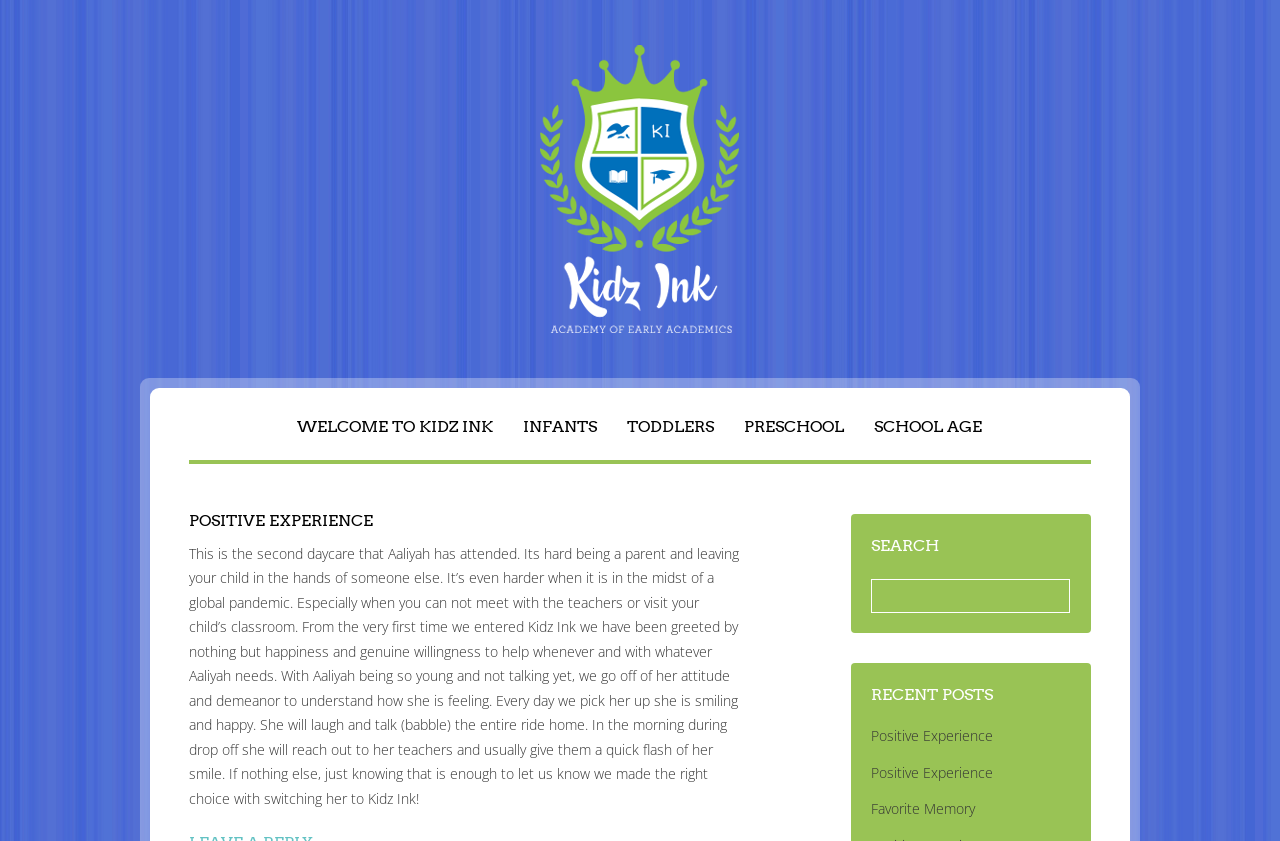Please provide the bounding box coordinates in the format (top-left x, top-left y, bottom-right x, bottom-right y). Remember, all values are floating point numbers between 0 and 1. What is the bounding box coordinate of the region described as: Infants

[0.397, 0.485, 0.479, 0.53]